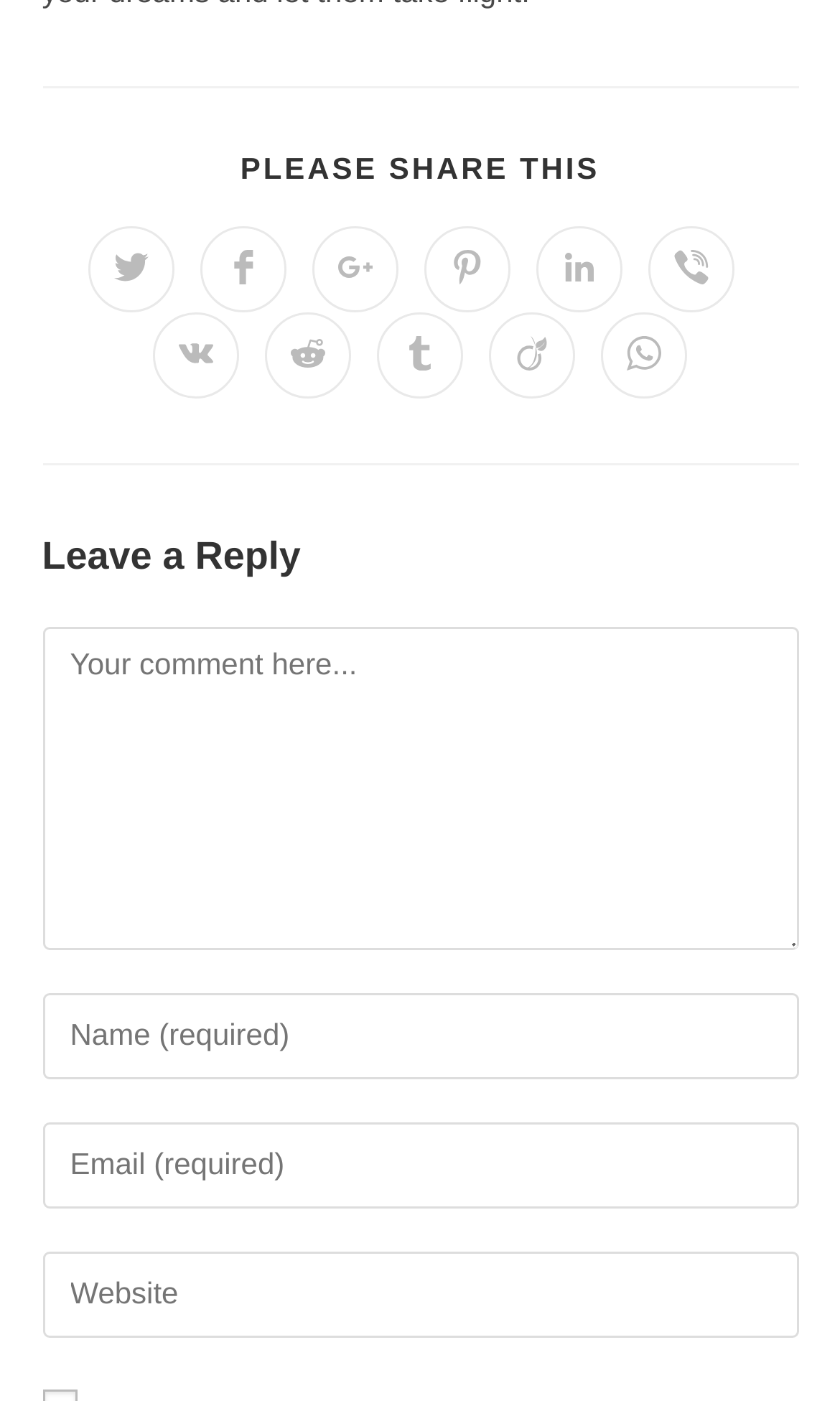Identify the bounding box of the HTML element described here: "Opens in a new window". Provide the coordinates as four float numbers between 0 and 1: [left, top, right, bottom].

[0.715, 0.222, 0.817, 0.284]